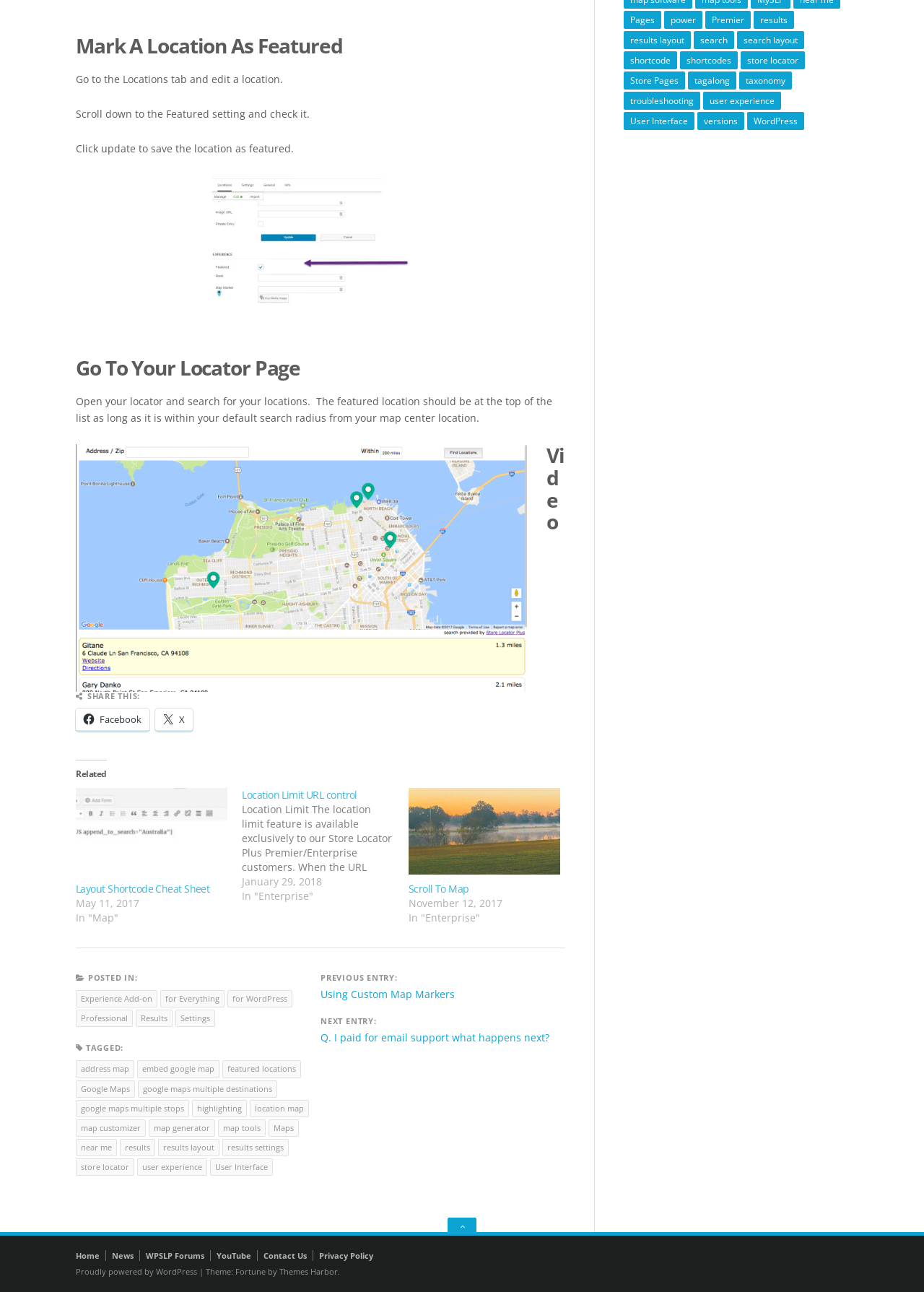What is the text of the second static text element?
Look at the image and answer the question with a single word or phrase.

Go to the Locations tab and edit a location.